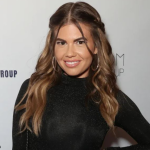What type of event is likely taking place in the background?
Ensure your answer is thorough and detailed.

The caption suggests that the background of the image indicates a 'formal event, possibly a red carpet or promotional gathering', implying that the event is a formal or high-profile occasion.